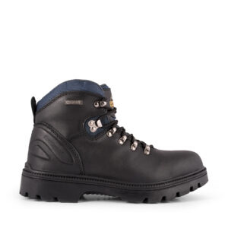What type of industries is this boot ideal for?
Examine the image and provide an in-depth answer to the question.

The caption suggests that the boot is 'ideal for individuals in industries such as construction, engineering, and other sectors requiring reliable protective footwear', indicating that construction and engineering are two examples of industries where this boot would be suitable.